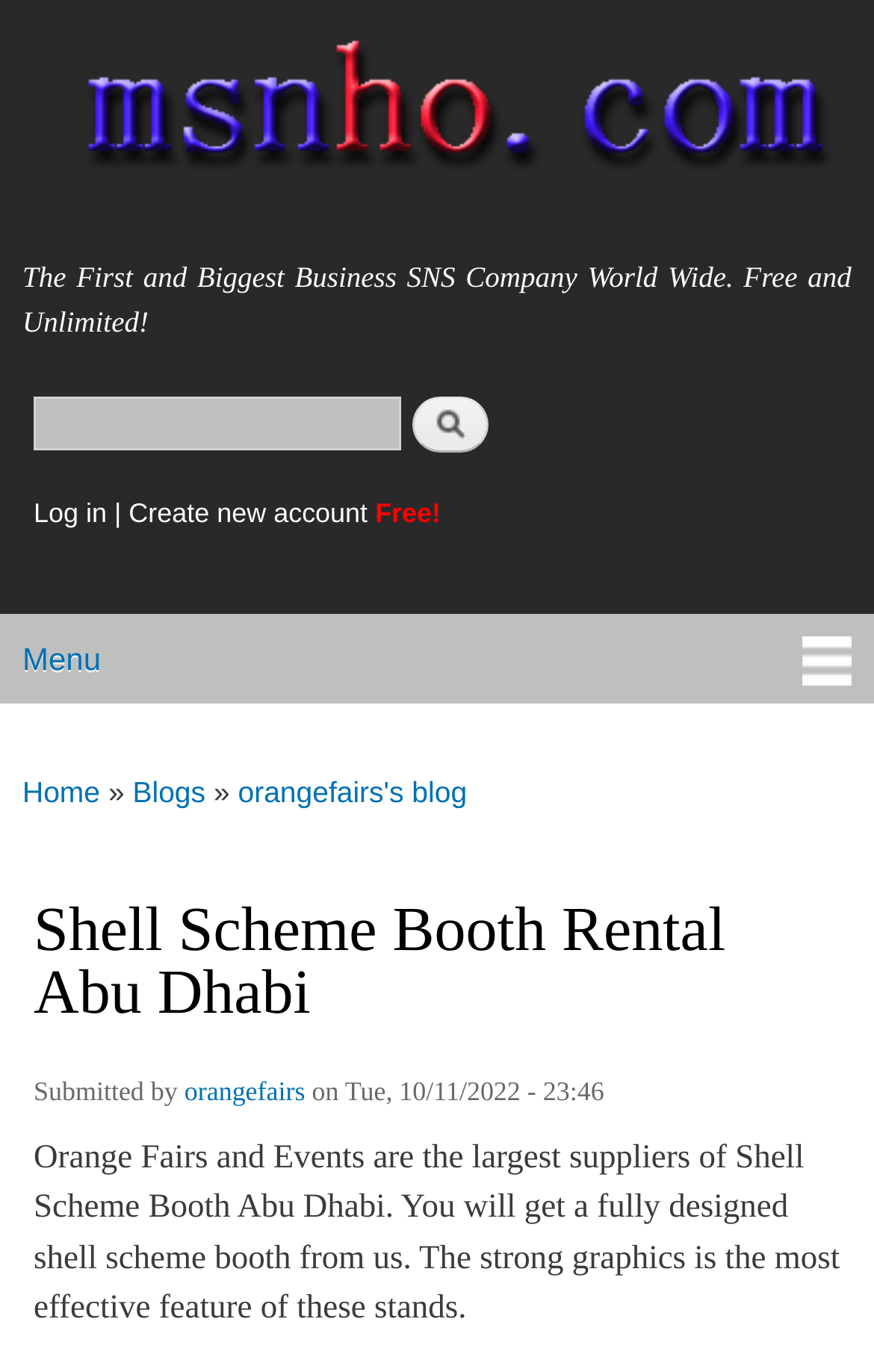Show the bounding box coordinates for the HTML element as described: "input value="1" name="quantity" value="1"".

None